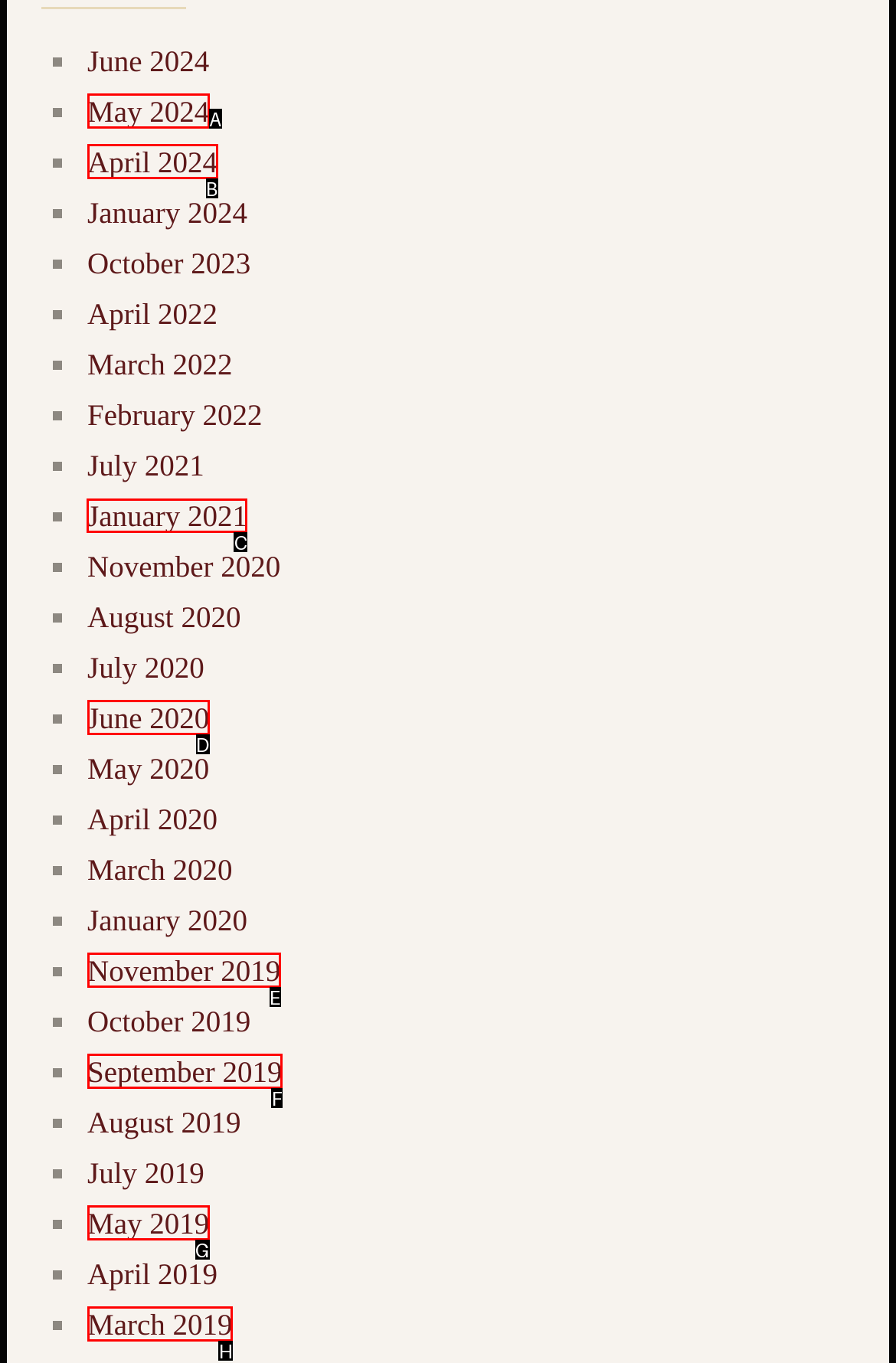Choose the letter that corresponds to the correct button to accomplish the task: Select January 2021
Reply with the letter of the correct selection only.

C